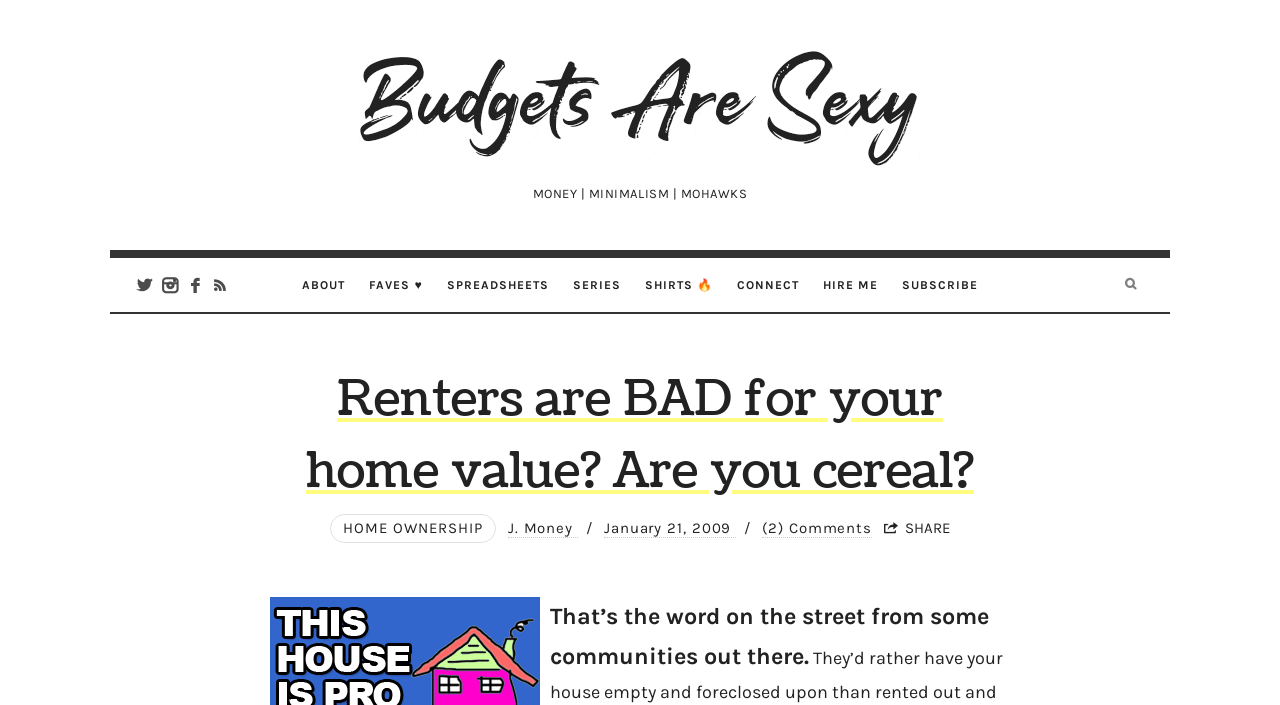Find the bounding box coordinates of the clickable area that will achieve the following instruction: "View the 'FAVES' page".

[0.289, 0.366, 0.33, 0.443]